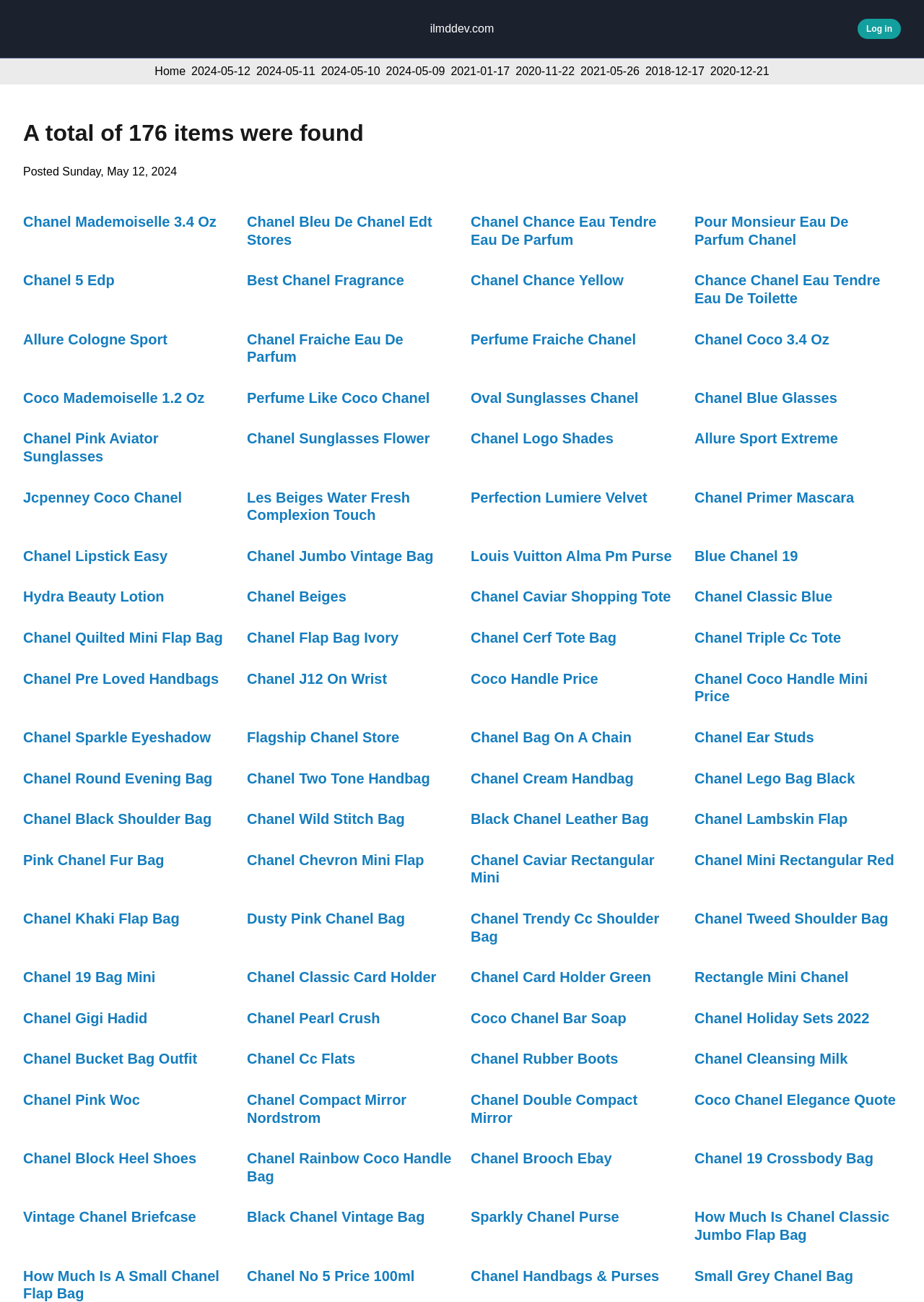Please give a concise answer to this question using a single word or phrase: 
What is the first perfume listed?

Chanel Mademoiselle 3.4 Oz